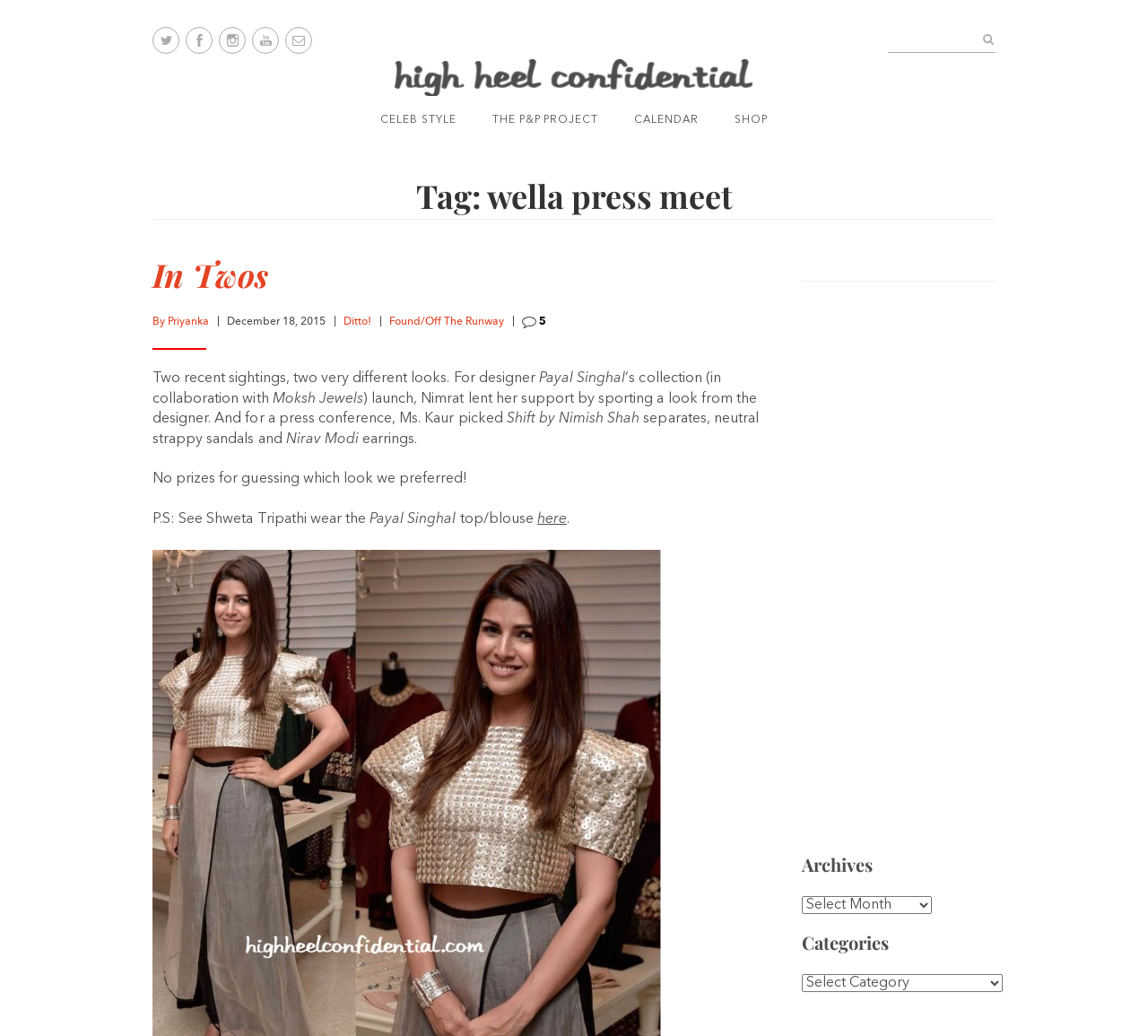Using the provided element description, identify the bounding box coordinates as (top-left x, top-left y, bottom-right x, bottom-right y). Ensure all values are between 0 and 1. Description: In Twos

[0.133, 0.244, 0.234, 0.286]